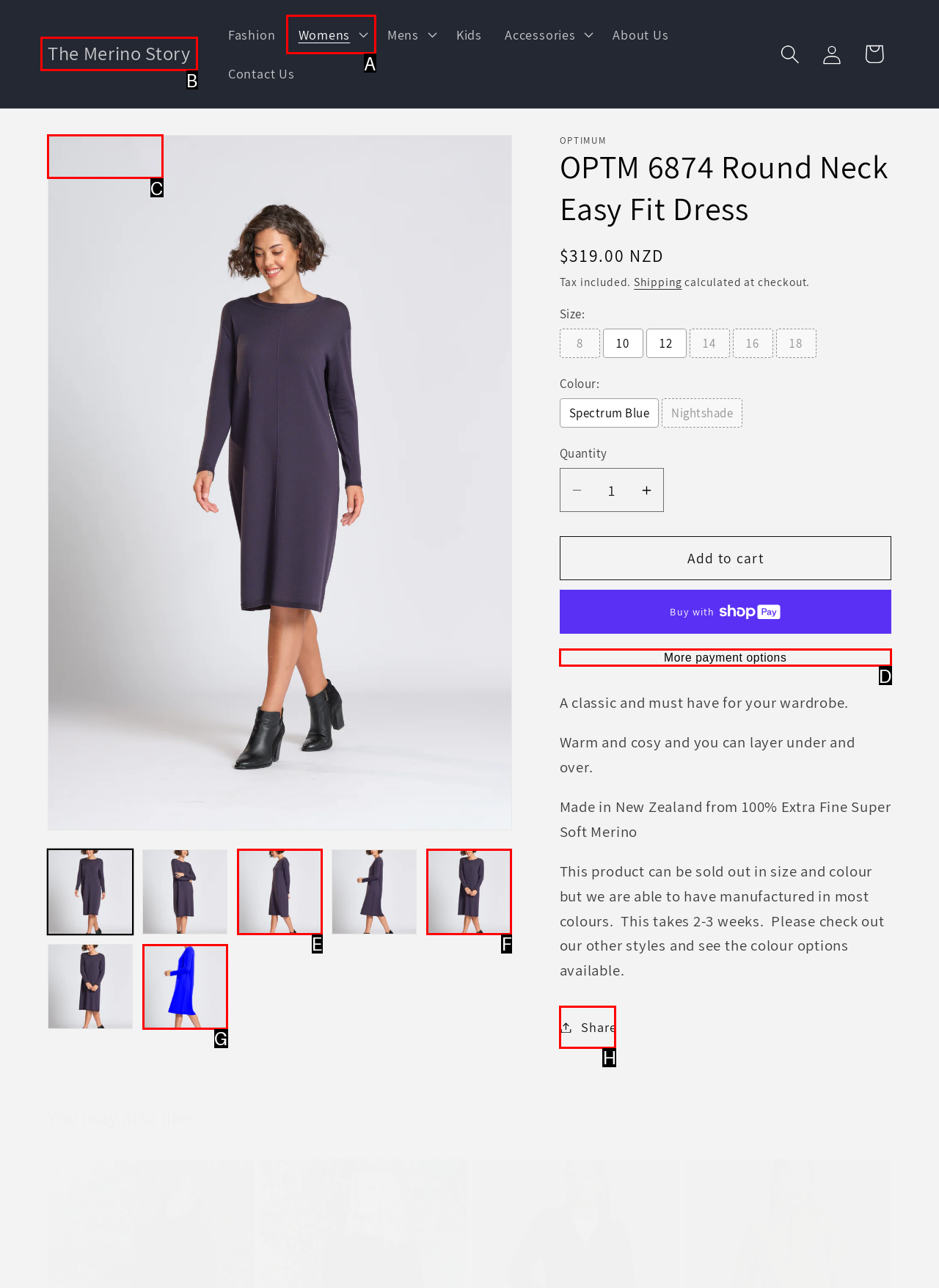Identify the appropriate choice to fulfill this task: Share this product
Respond with the letter corresponding to the correct option.

H